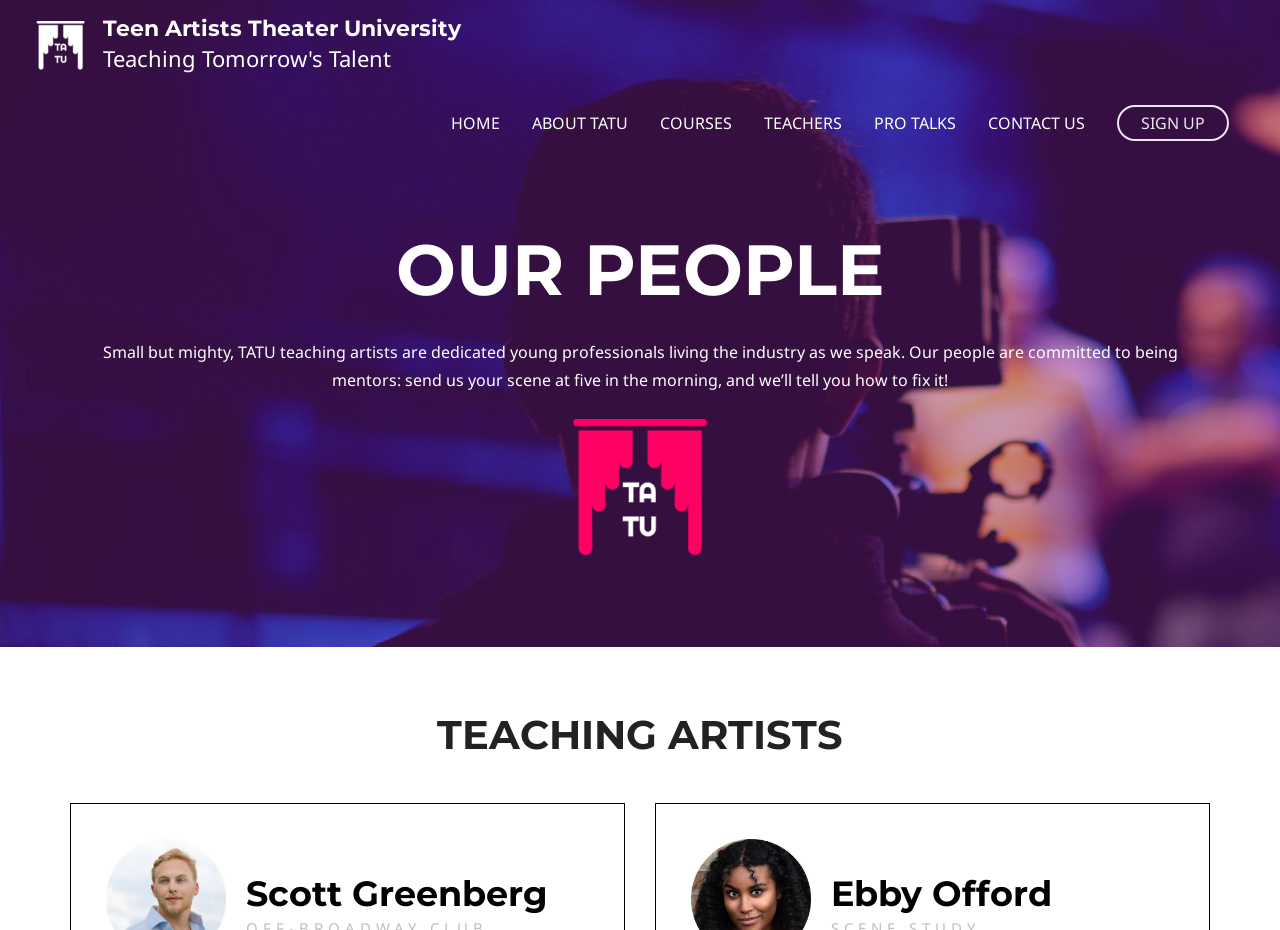What is the purpose of the teaching artists?
Answer the question with detailed information derived from the image.

According to the text, the teaching artists are 'committed to being mentors', which means they are there to guide and support students.